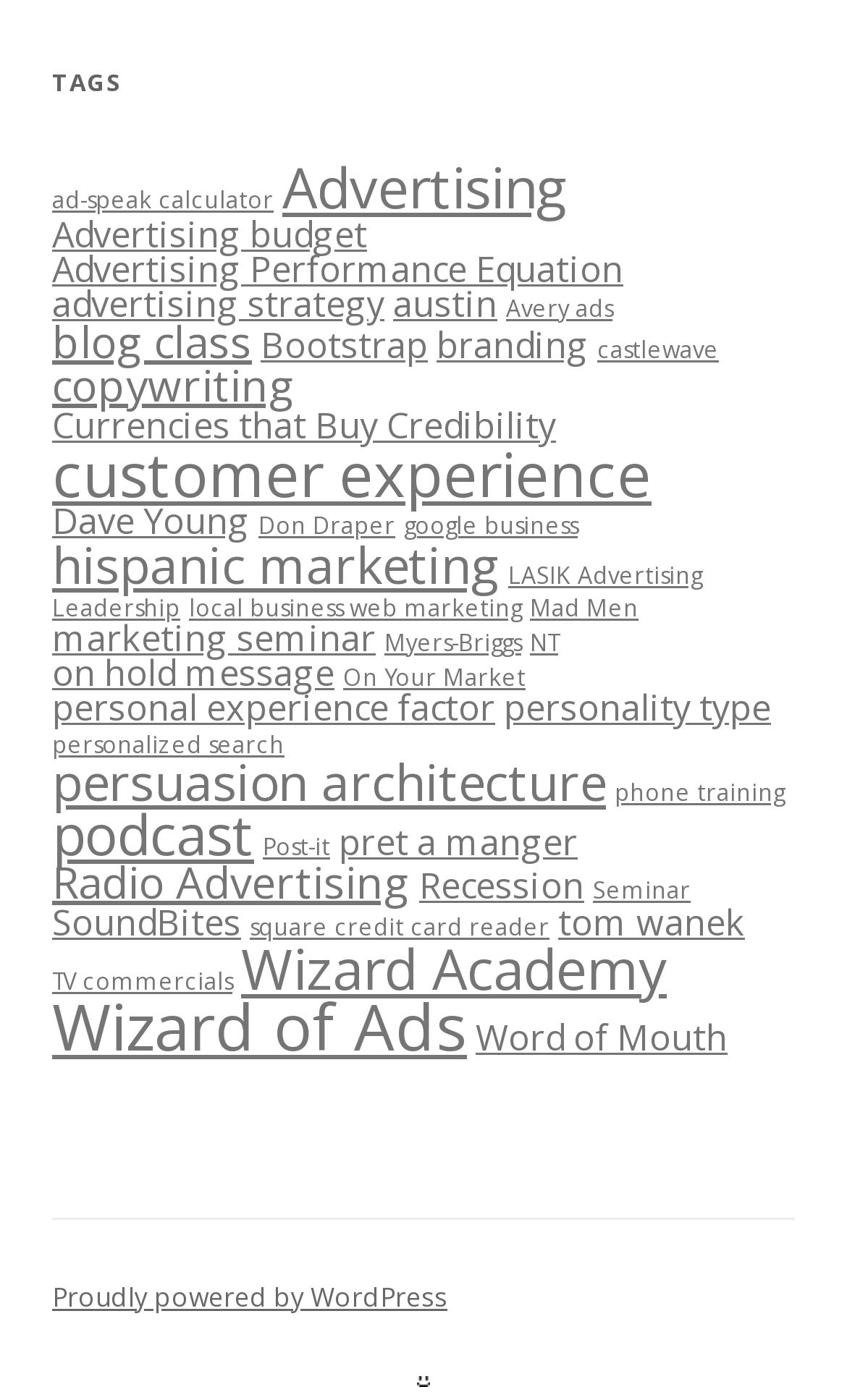How many links are on the webpage?
Please answer using one word or phrase, based on the screenshot.

56